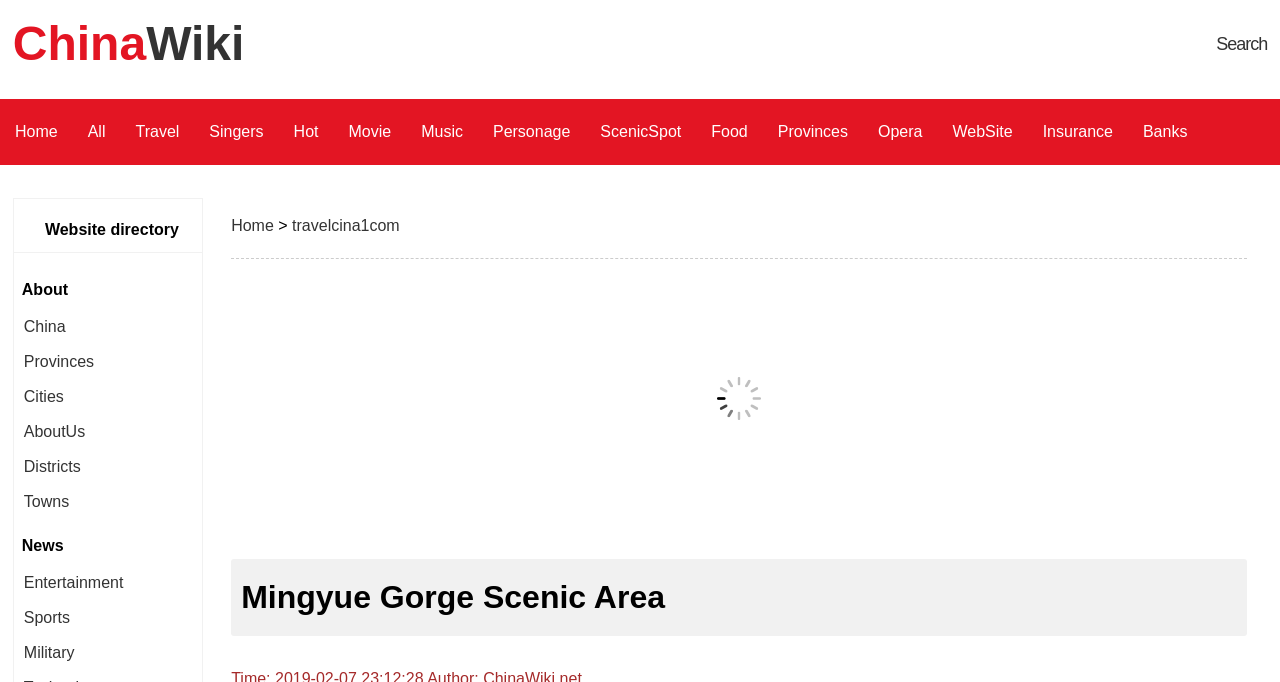Please identify the bounding box coordinates of the element that needs to be clicked to perform the following instruction: "go to ChinaWiki homepage".

[0.01, 0.025, 0.191, 0.103]